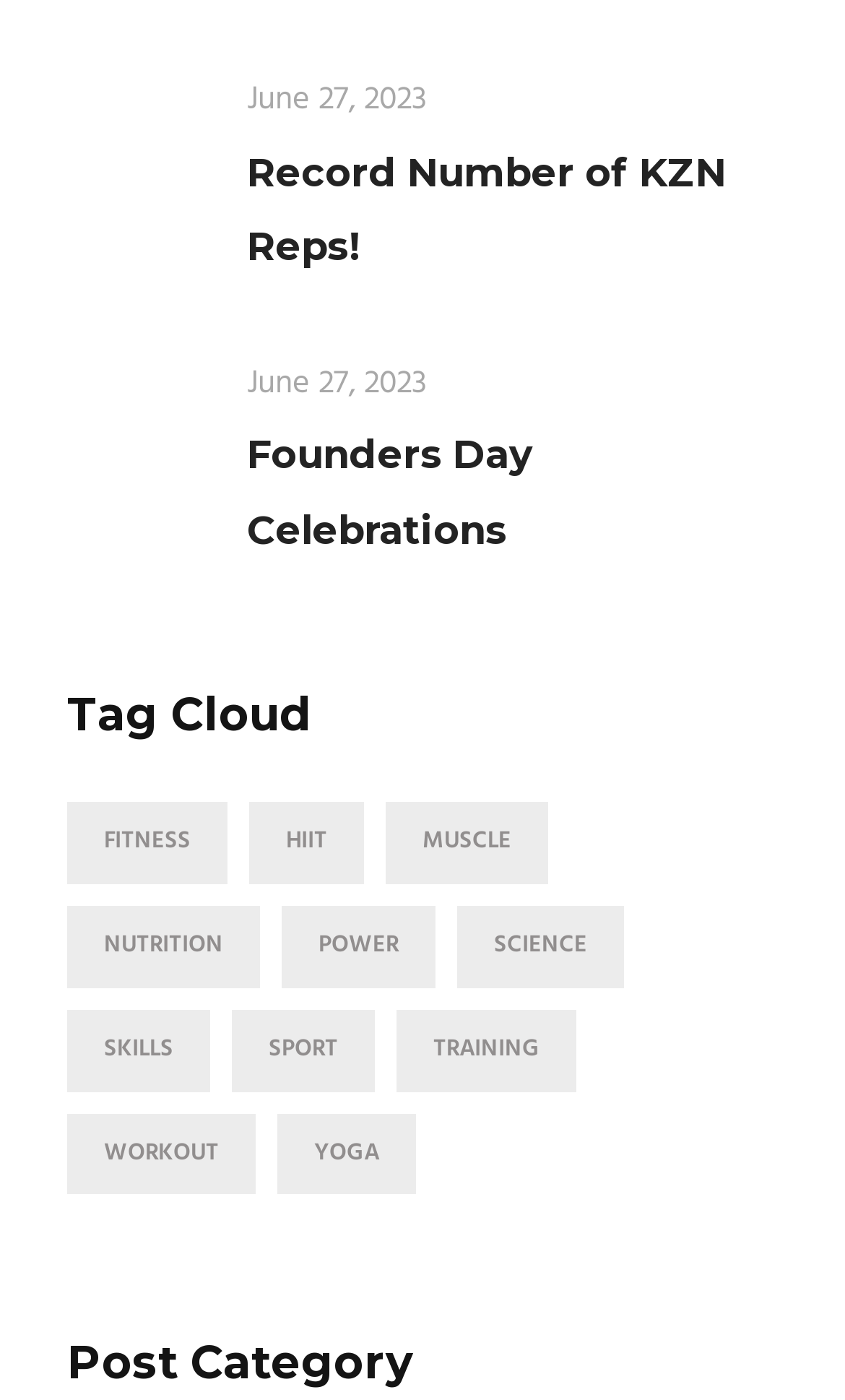Find the bounding box coordinates of the clickable area required to complete the following action: "View the 'Tag Cloud'".

[0.079, 0.49, 0.921, 0.529]